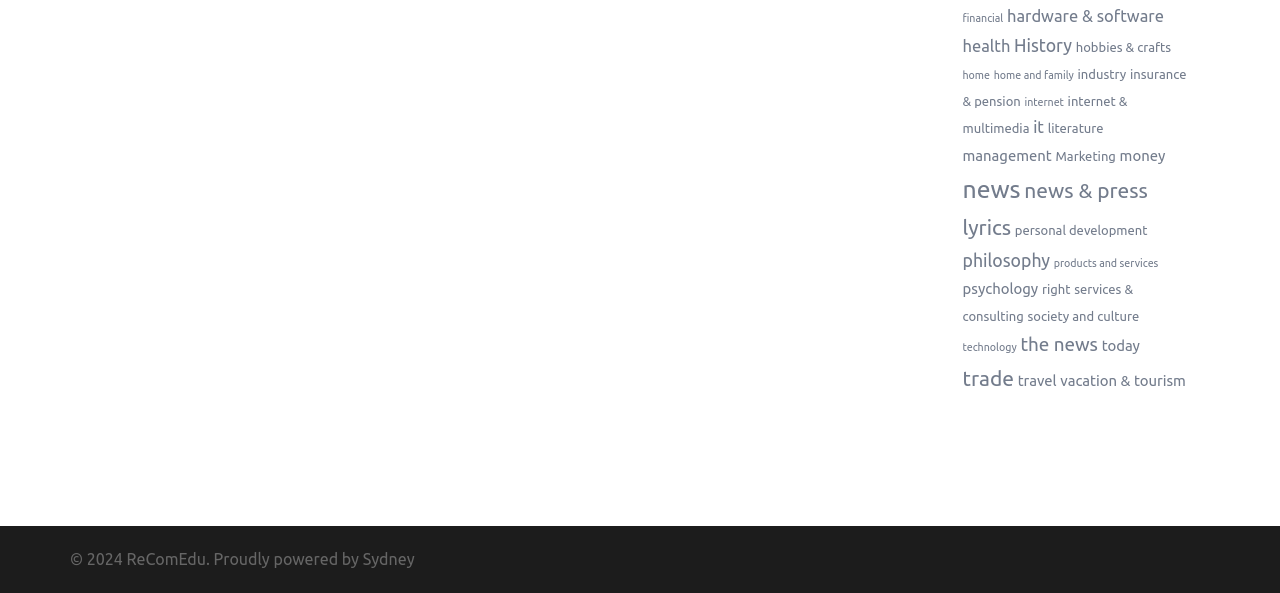Reply to the question below using a single word or brief phrase:
How many categories are listed on this webpage?

27